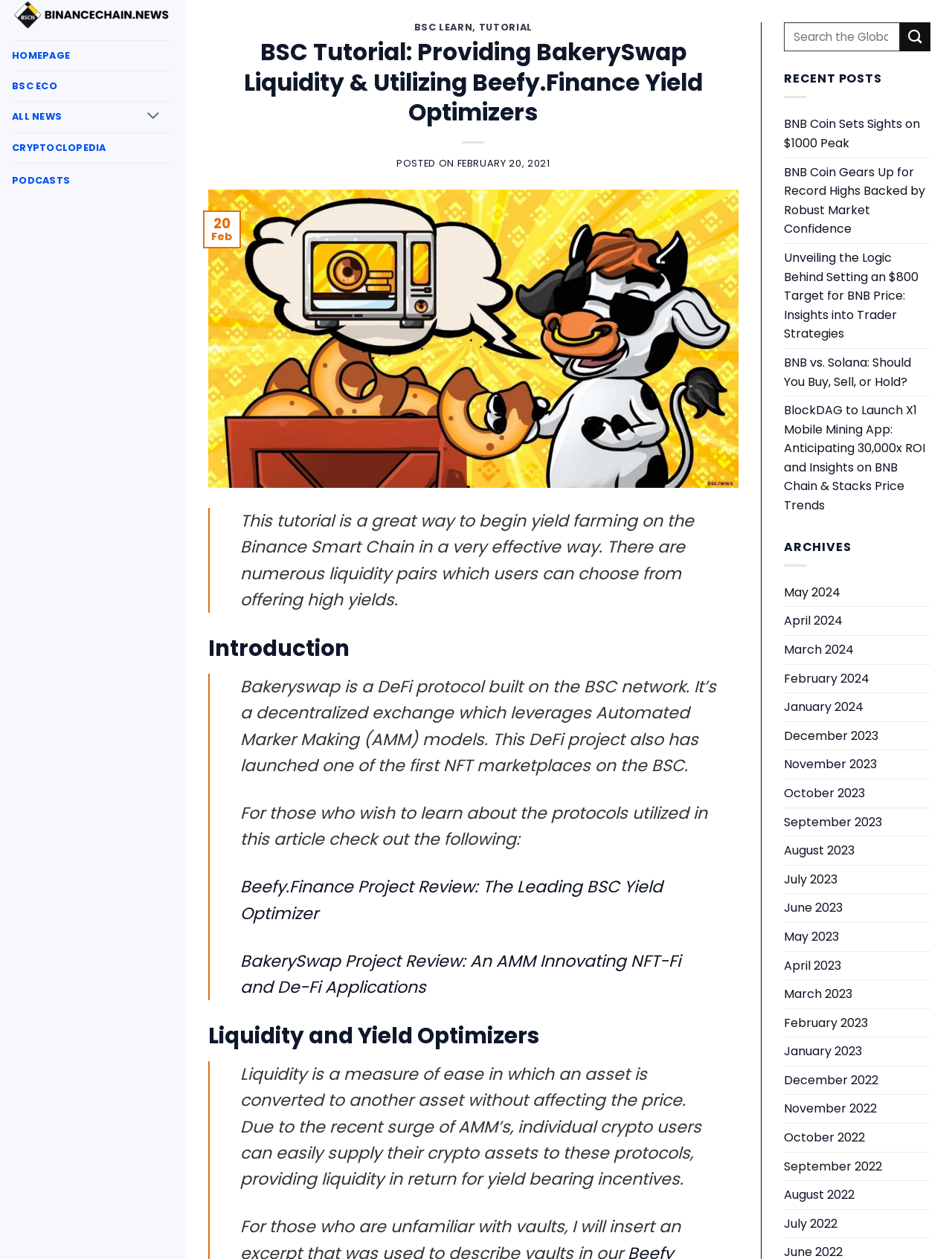Can you extract the headline from the webpage for me?

BSC Tutorial: Providing BakerySwap Liquidity & Utilizing Beefy.Finance Yield Optimizers